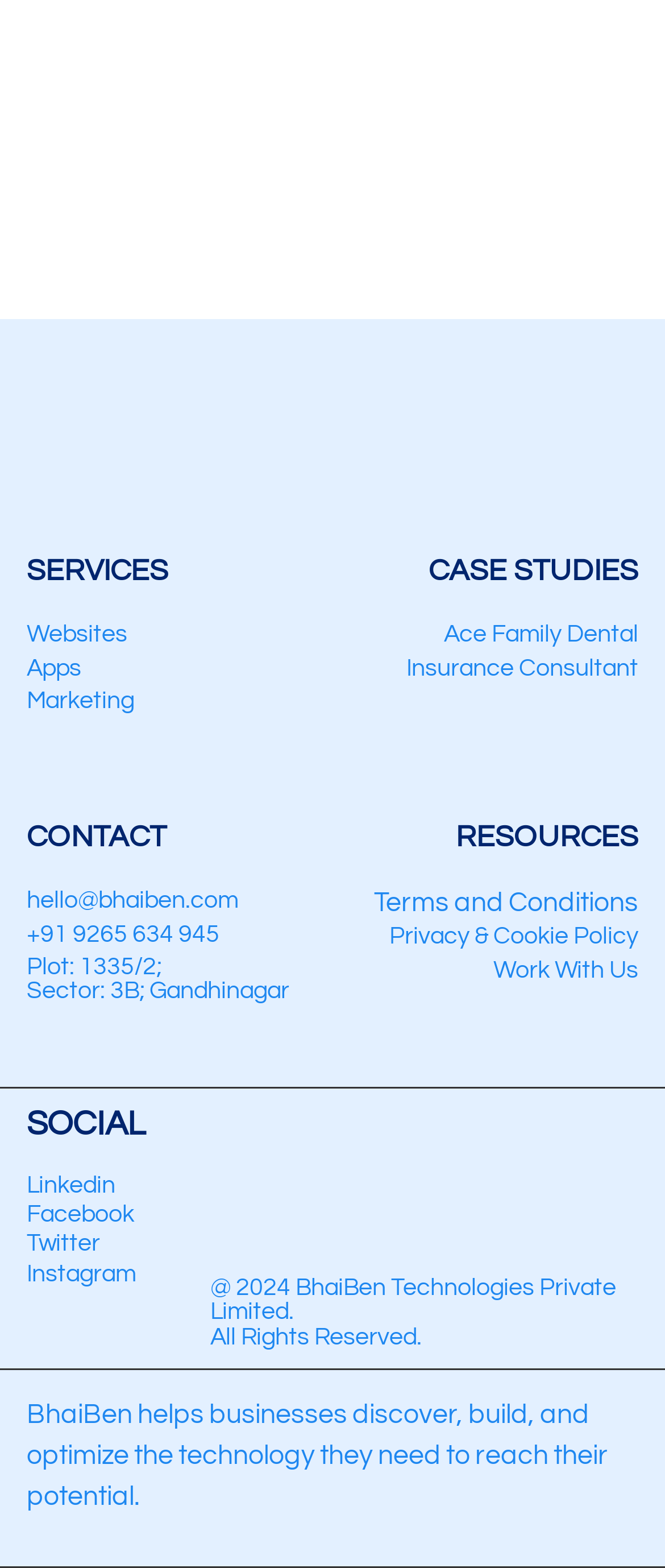Provide the bounding box coordinates for the UI element that is described as: "Plot: 1335/2; Sector: 3B; Gandhinagar".

[0.04, 0.608, 0.435, 0.64]